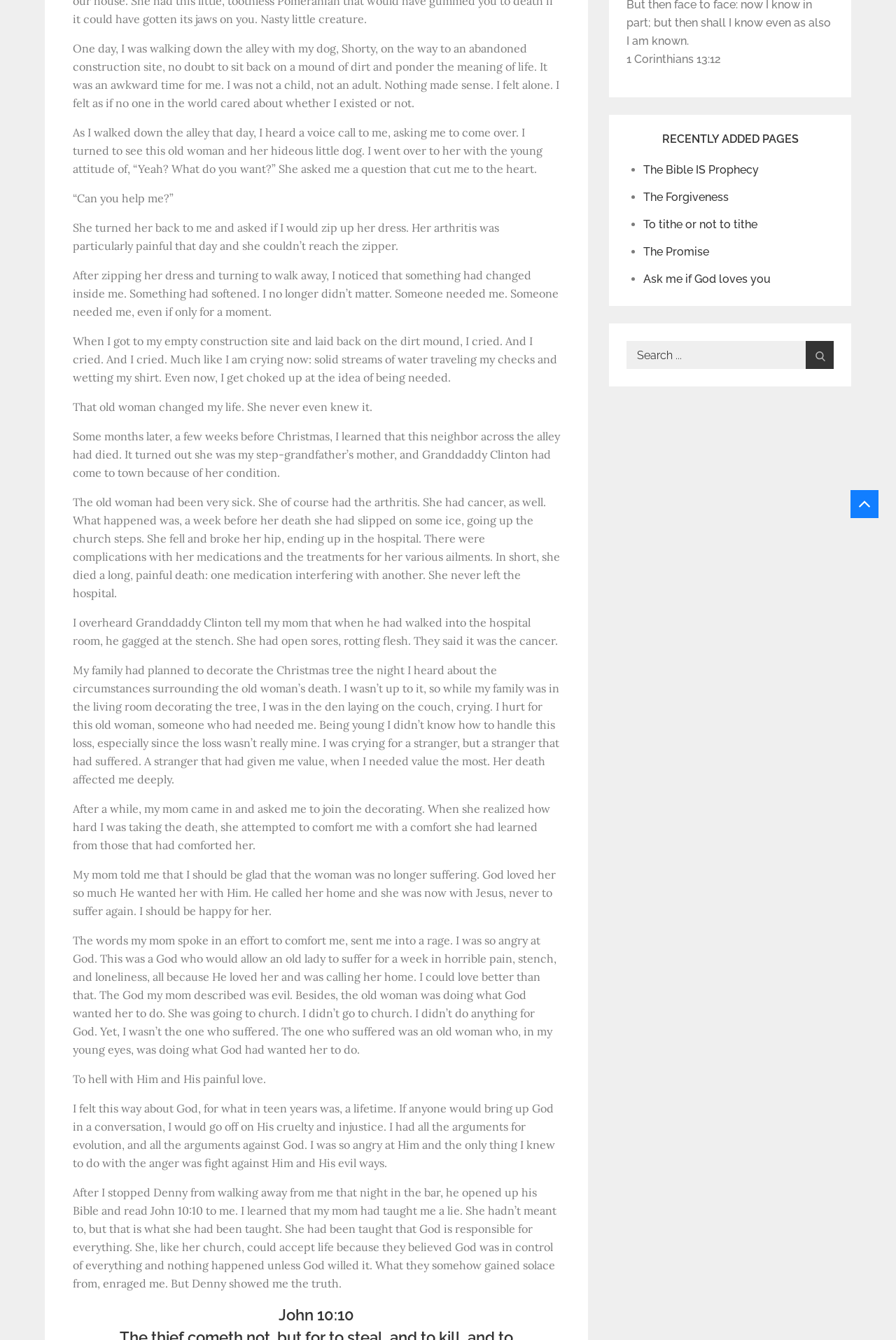Locate the UI element that matches the description The Bible IS Prophecy in the webpage screenshot. Return the bounding box coordinates in the format (top-left x, top-left y, bottom-right x, bottom-right y), with values ranging from 0 to 1.

[0.718, 0.122, 0.847, 0.132]